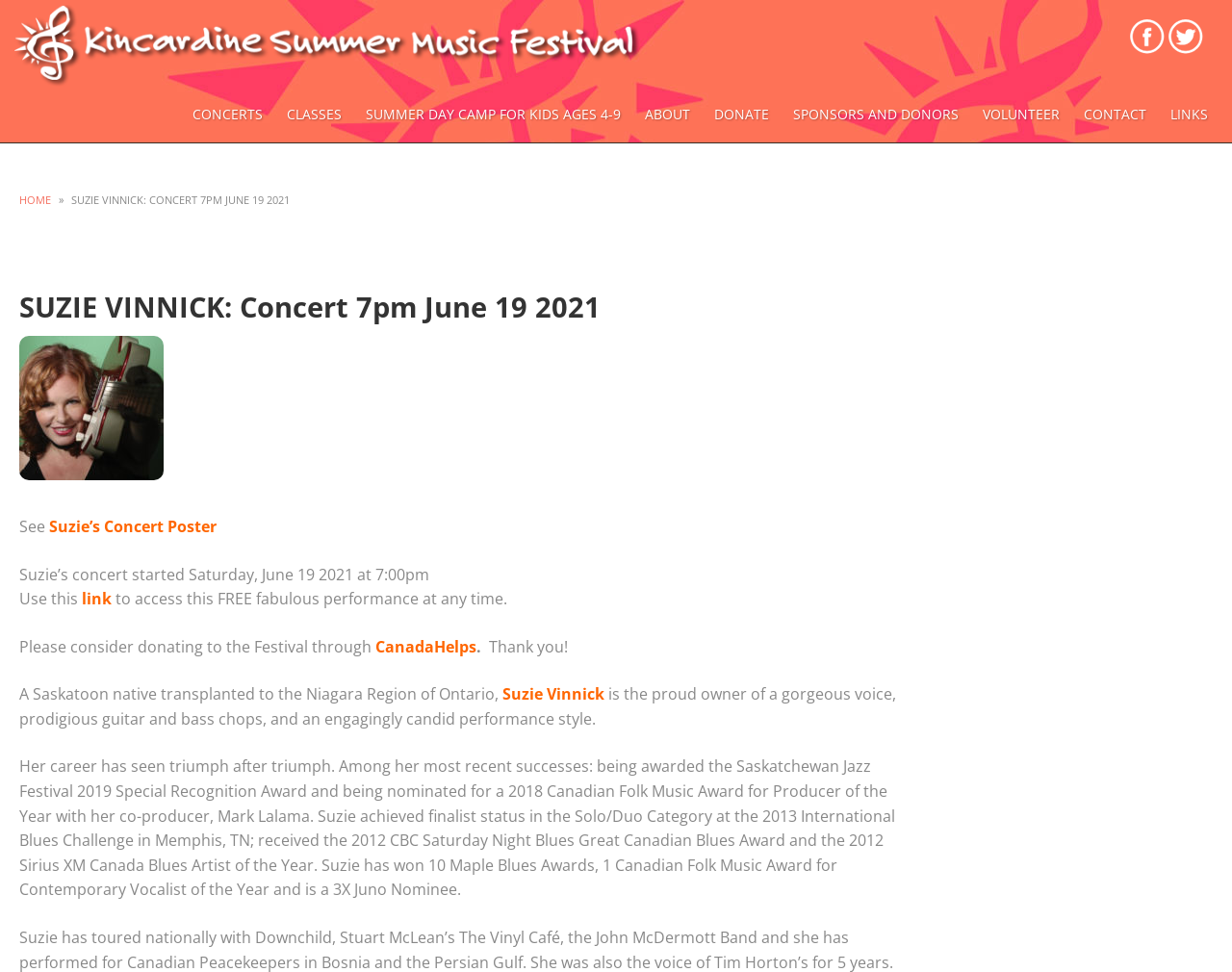How many awards has Suzie Vinnick won?
Look at the image and respond with a one-word or short-phrase answer.

10 Maple Blues Awards